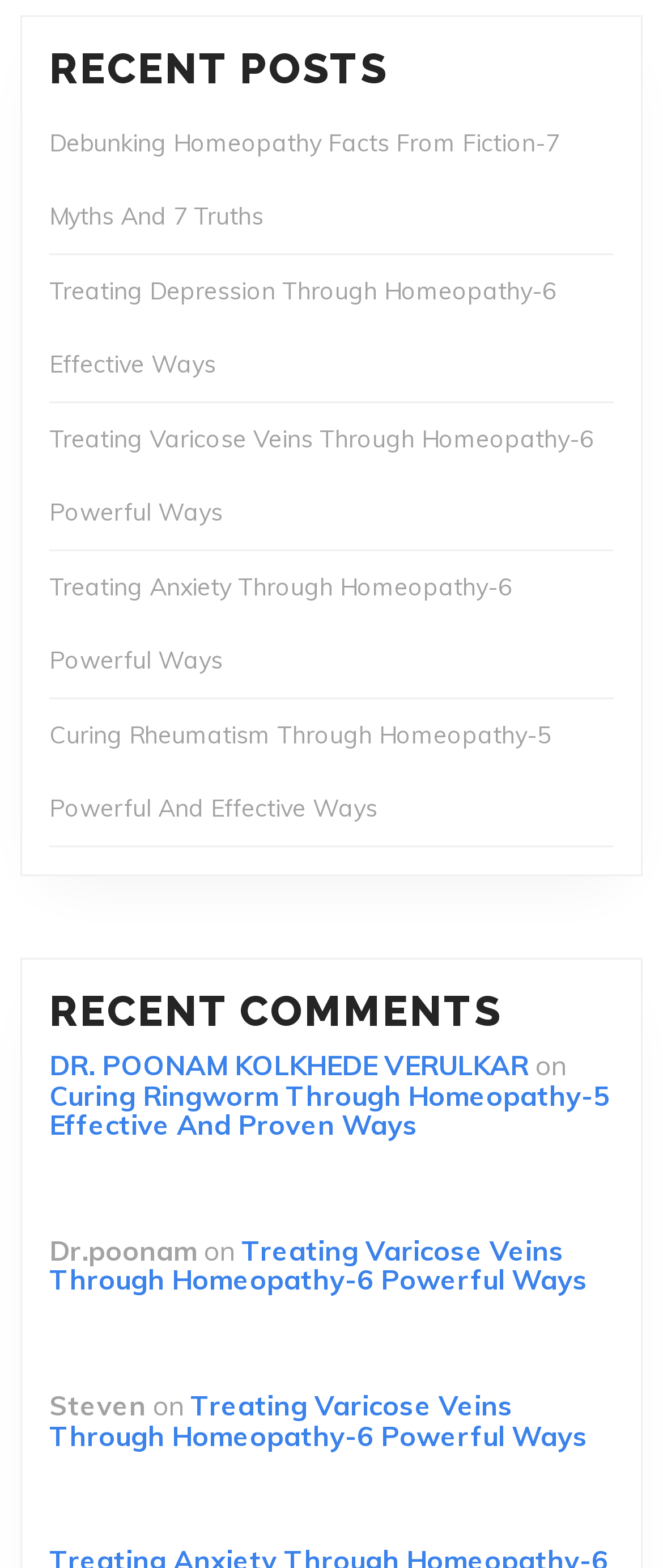What is the category of posts above the comments?
Using the visual information from the image, give a one-word or short-phrase answer.

RECENT POSTS